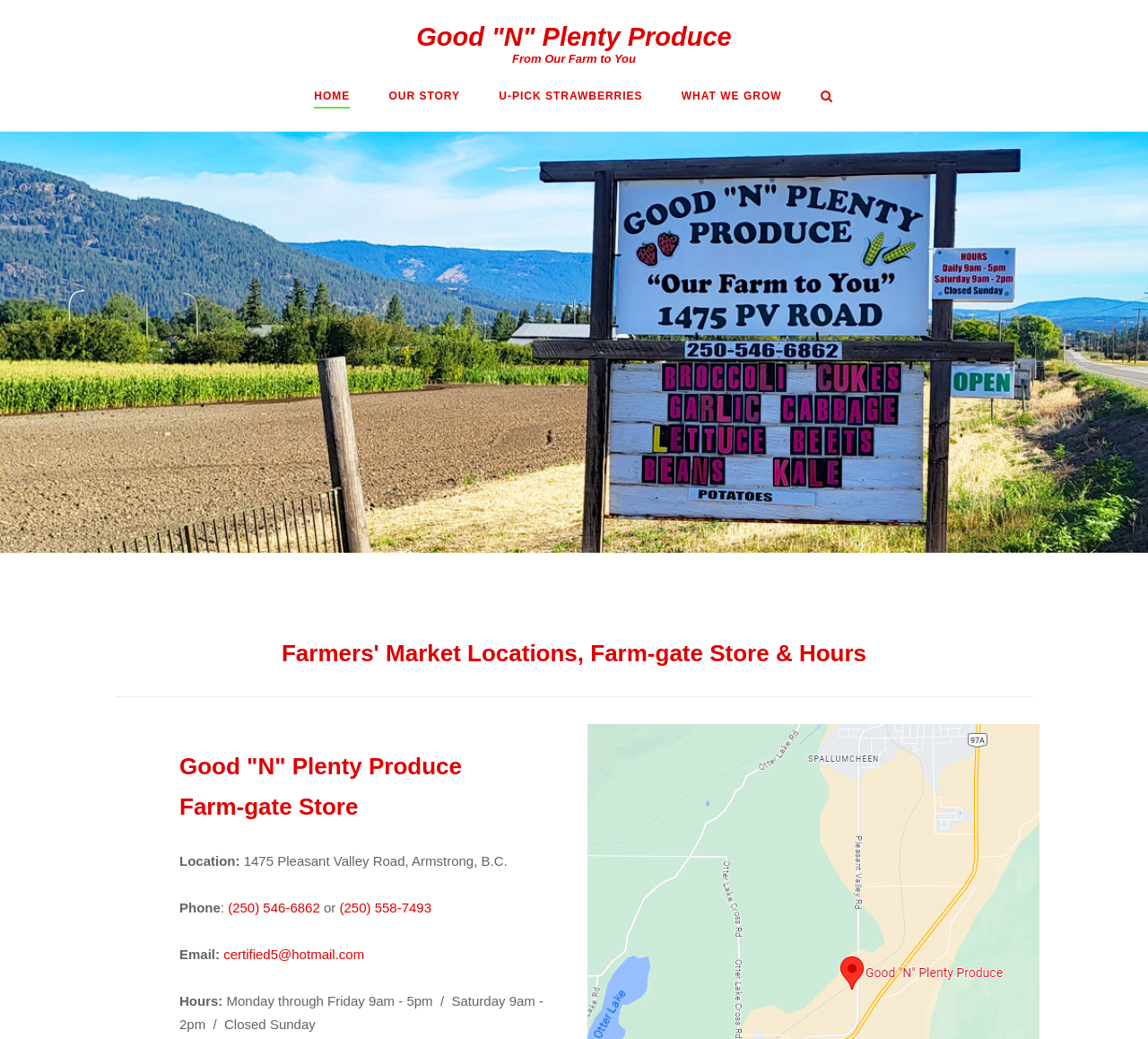What is the location of the farm?
Refer to the image and provide a one-word or short phrase answer.

1475 Pleasant Valley Road, Armstrong, B.C.